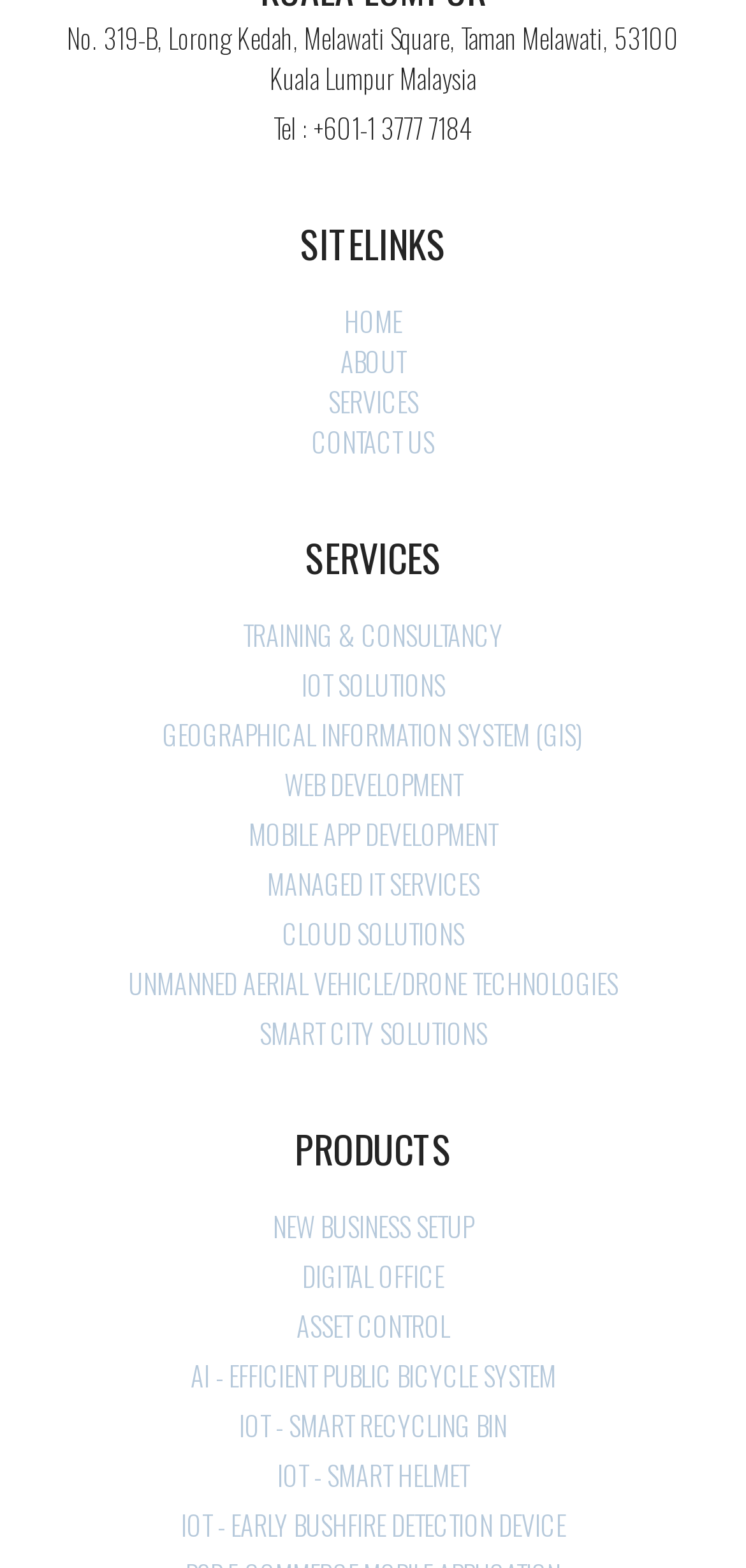Determine the coordinates of the bounding box for the clickable area needed to execute this instruction: "Explore IOT SOLUTIONS".

[0.026, 0.423, 0.974, 0.449]